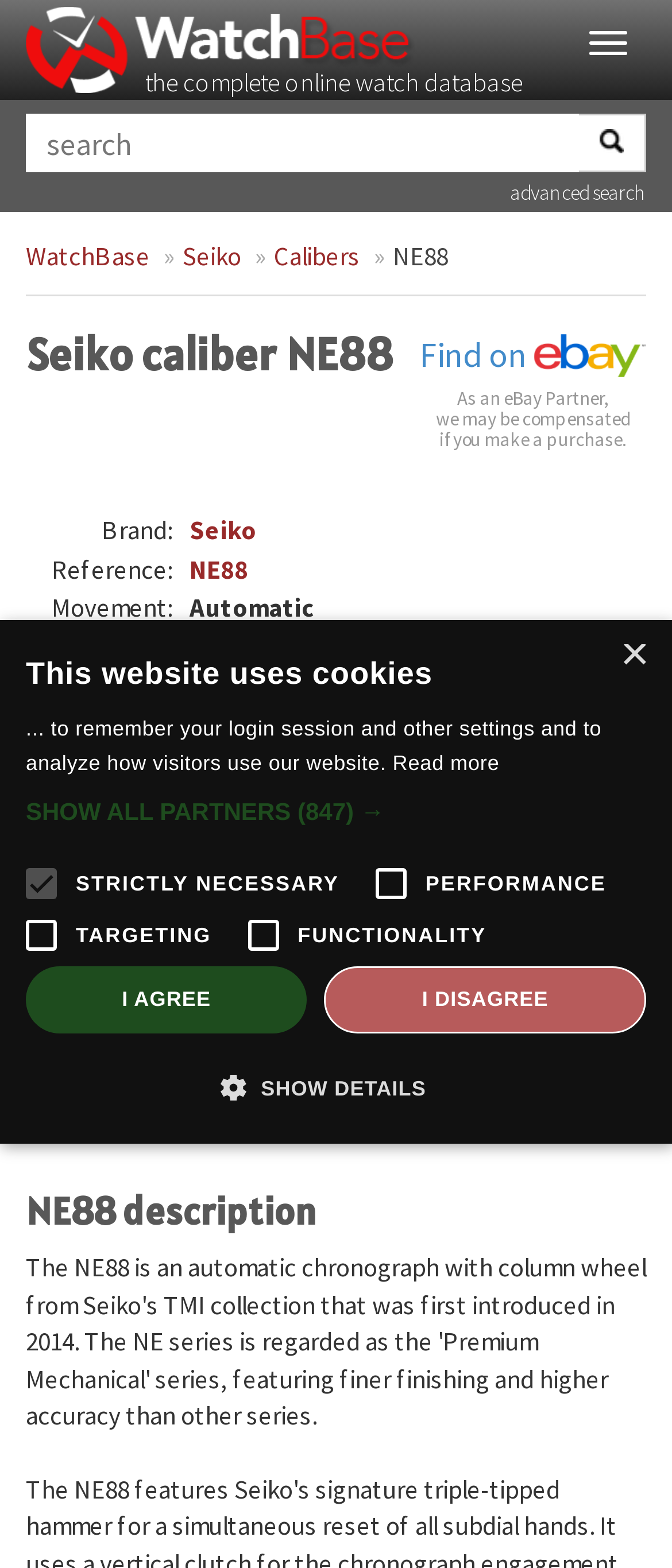Locate and provide the bounding box coordinates for the HTML element that matches this description: "Show all partners (847) →".

[0.038, 0.507, 0.962, 0.529]